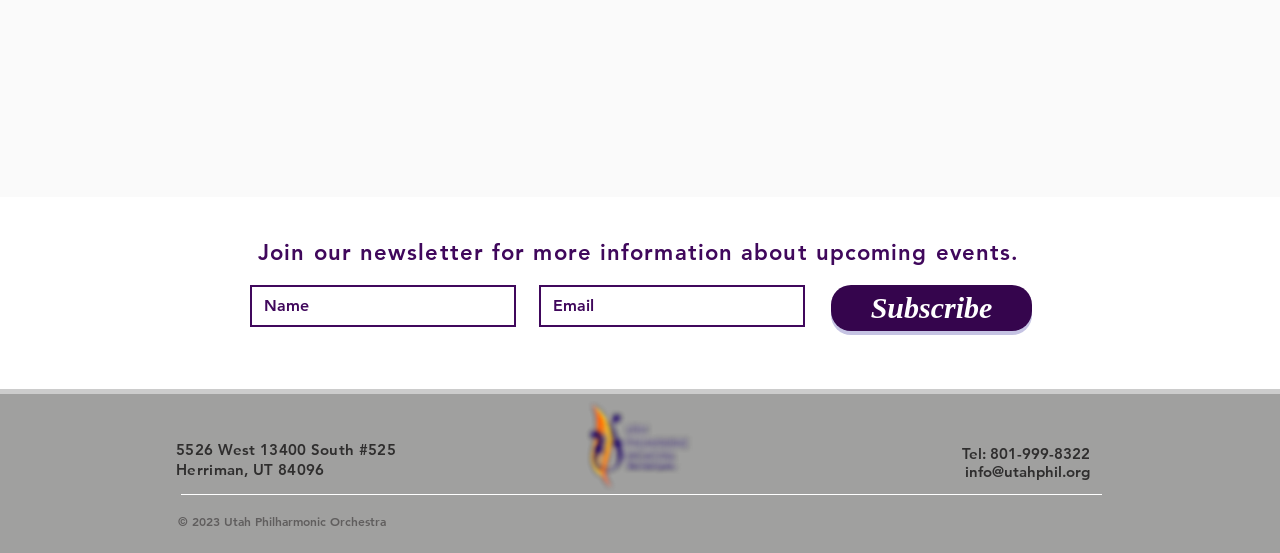Reply to the question below using a single word or brief phrase:
What is the purpose of the newsletter?

Upcoming events